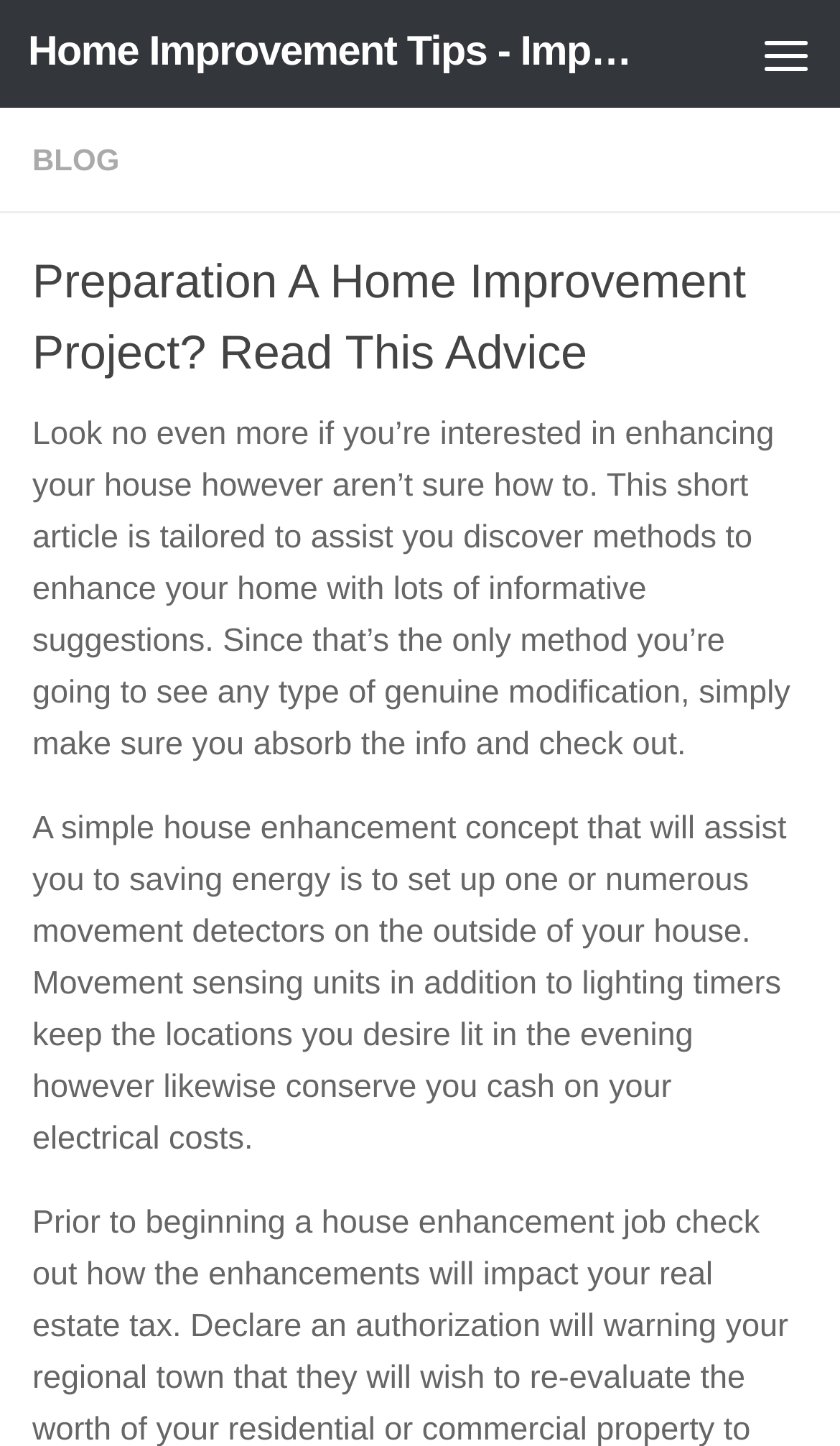Provide a one-word or short-phrase response to the question:
What is the benefit of reading the article?

See real change